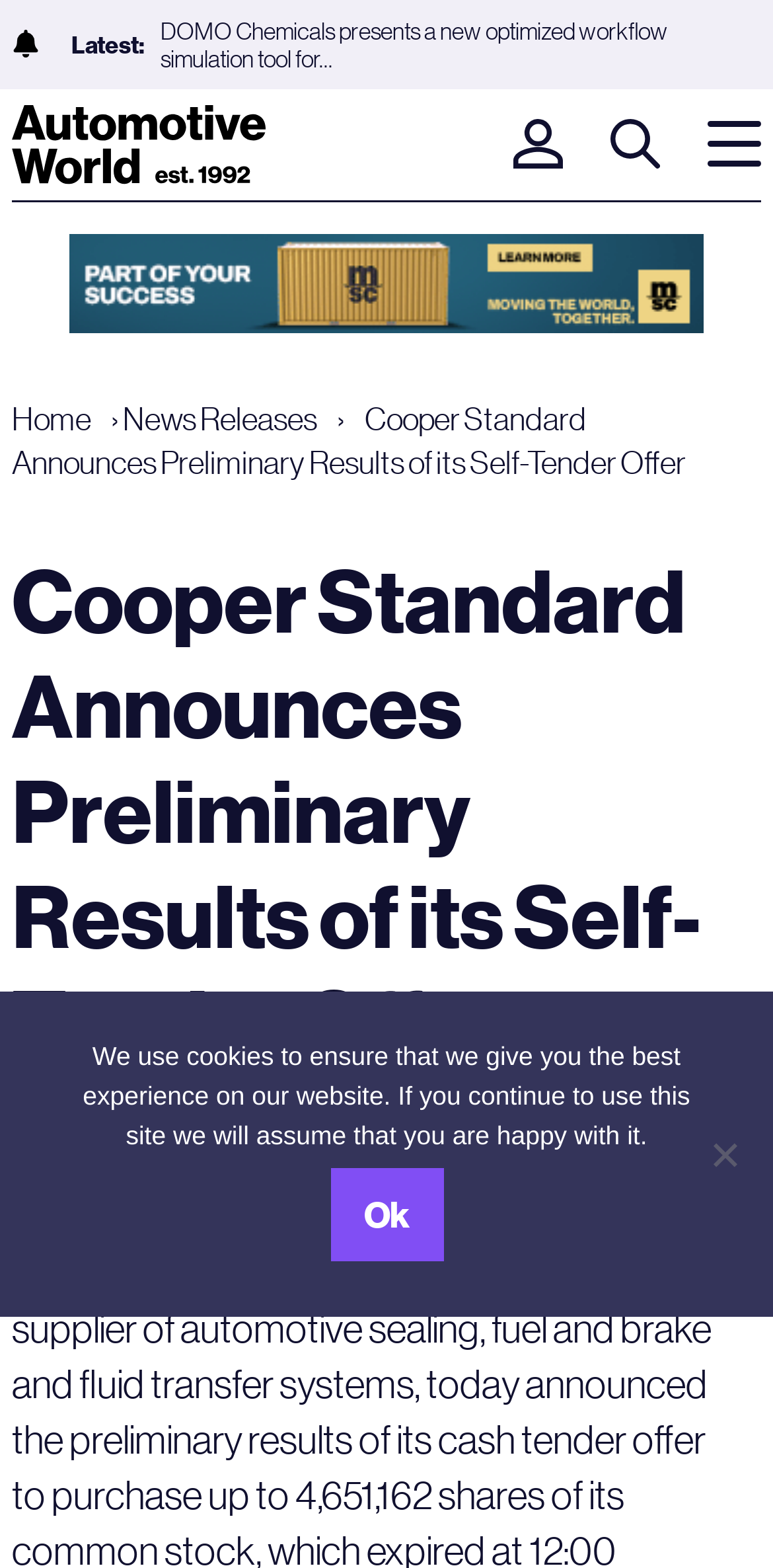Pinpoint the bounding box coordinates of the clickable area needed to execute the instruction: "Share on Facebook". The coordinates should be specified as four float numbers between 0 and 1, i.e., [left, top, right, bottom].

None